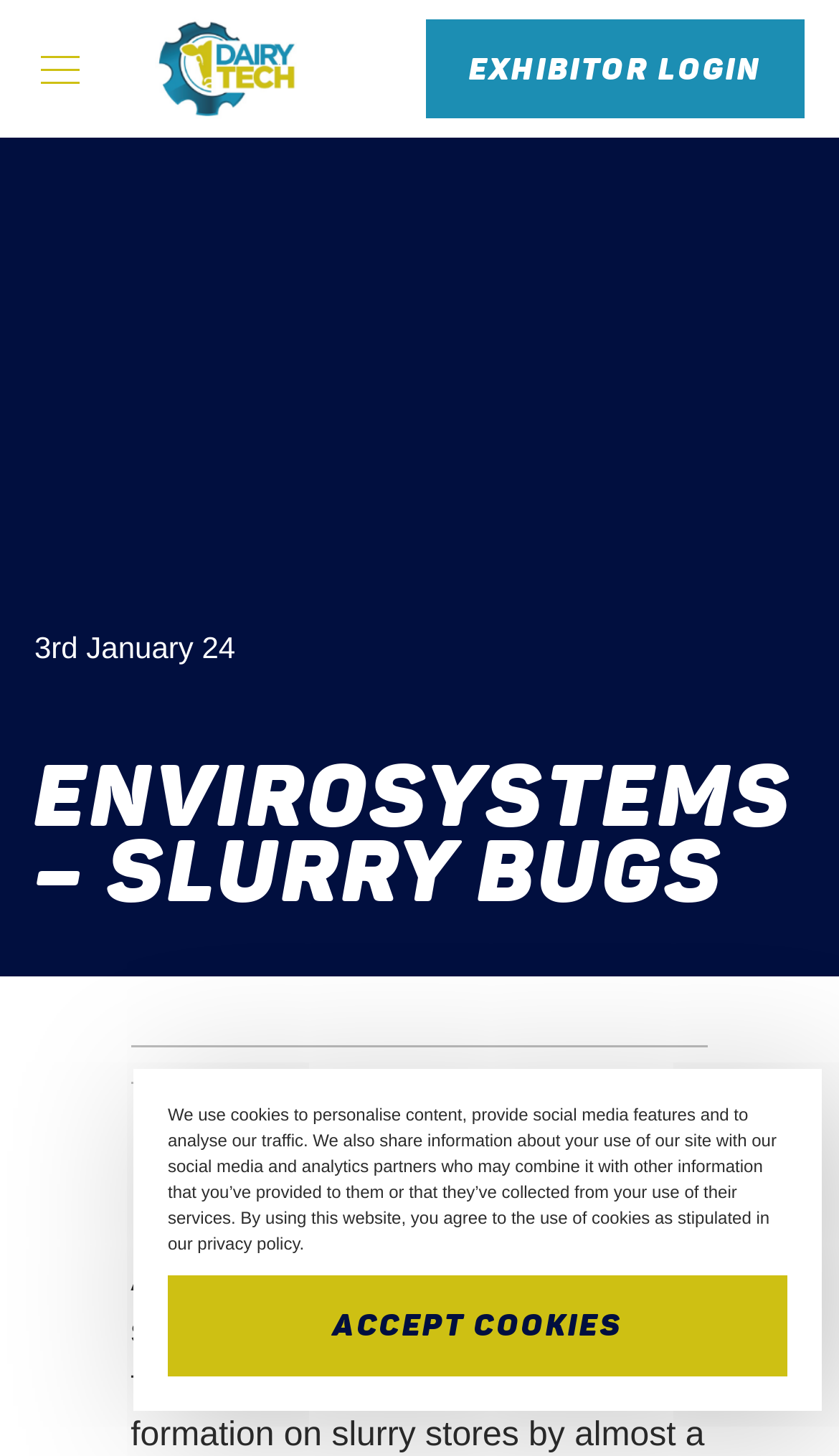What is the date displayed on the webpage?
Observe the image and answer the question with a one-word or short phrase response.

3rd January 24